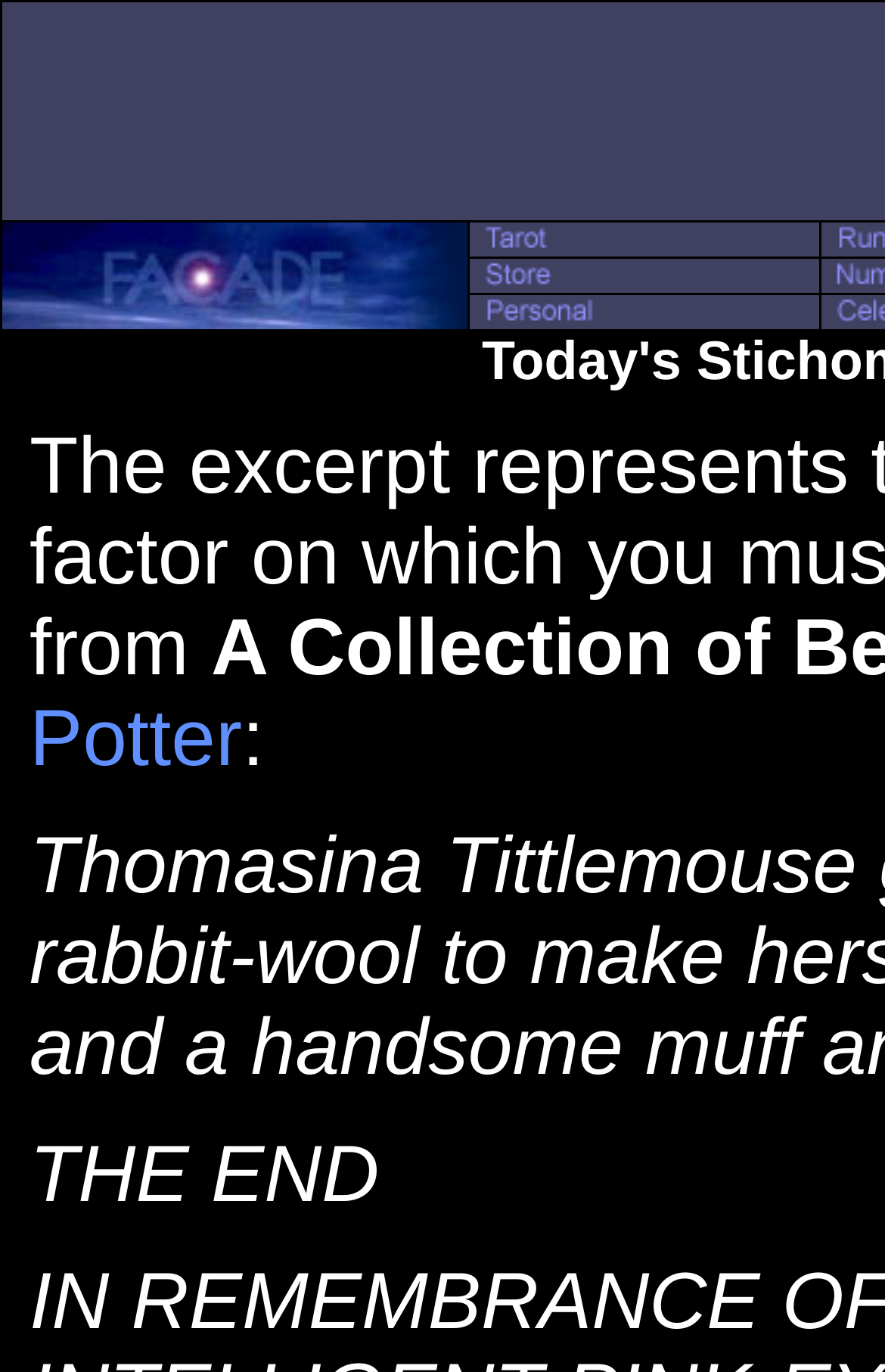What is the first grid cell content?
Refer to the image and provide a one-word or short phrase answer.

empty